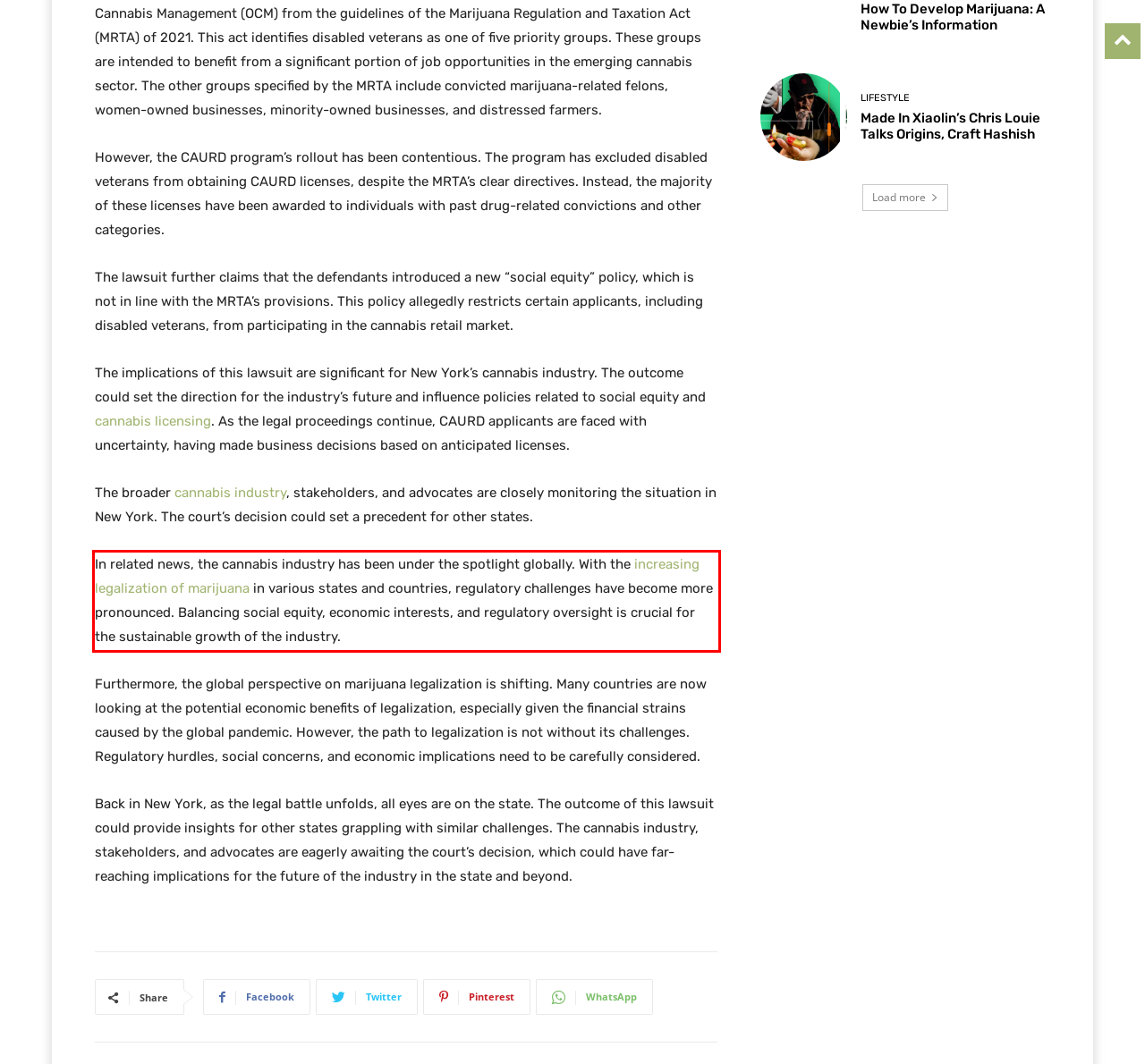Given the screenshot of the webpage, identify the red bounding box, and recognize the text content inside that red bounding box.

In related news, the cannabis industry has been under the spotlight globally. With the increasing legalization of marijuana in various states and countries, regulatory challenges have become more pronounced. Balancing social equity, economic interests, and regulatory oversight is crucial for the sustainable growth of the industry.